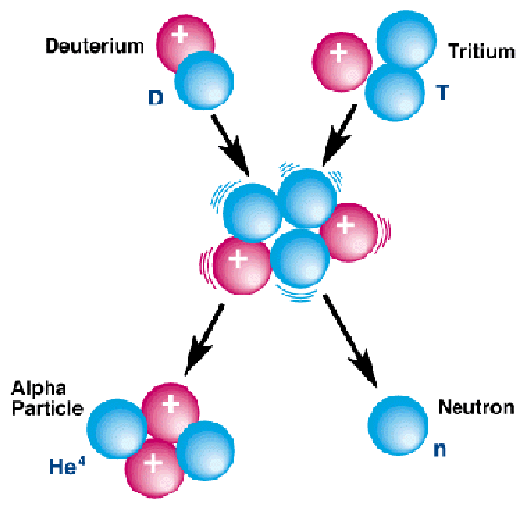Describe the scene depicted in the image with great detail.

The image illustrates the Deuterium-Tritium fusion reaction, a significant process in nuclear fusion where isotopes of hydrogen, Deuterium (D) and Tritium (T), combine to form a Helium-4 atom (He) and release a neutron (n). 

In the diagram, Deuterium and Tritium nuclei are depicted at the top, each represented as spheres with positive charges. The arrows indicate the reaction pathways leading to the formation of an Alpha Particle and a free neutron. This reaction is notable for its potential applications in generating clean energy, as it can produce substantial energy with minimal environmental impact, relying on small amounts of hydrogen fuel annually. 

Overall, the visual serves to highlight a key aspect of plasma physics and fusion energy research, emphasizing its relevance in sustainable energy development.